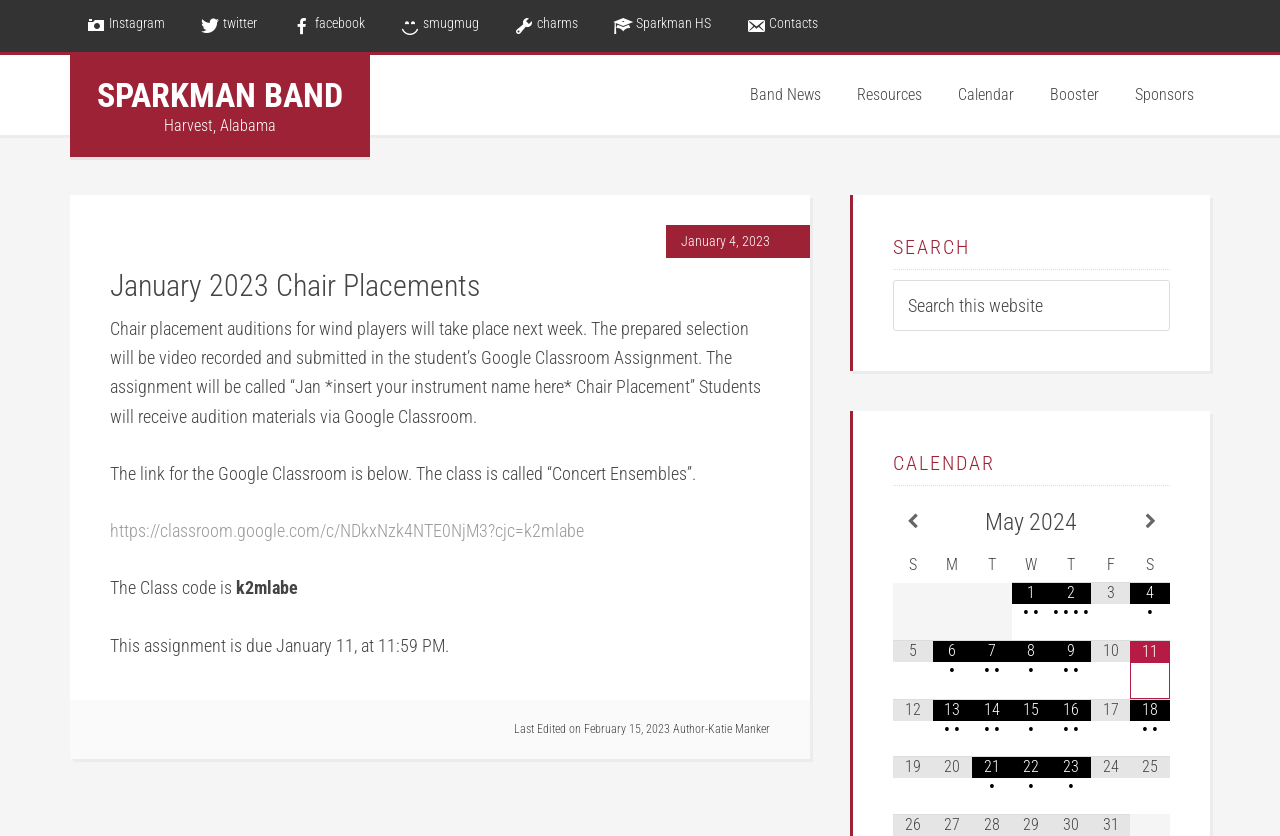Using the format (top-left x, top-left y, bottom-right x, bottom-right y), and given the element description, identify the bounding box coordinates within the screenshot: name="s" placeholder="Search this website"

[0.698, 0.335, 0.914, 0.396]